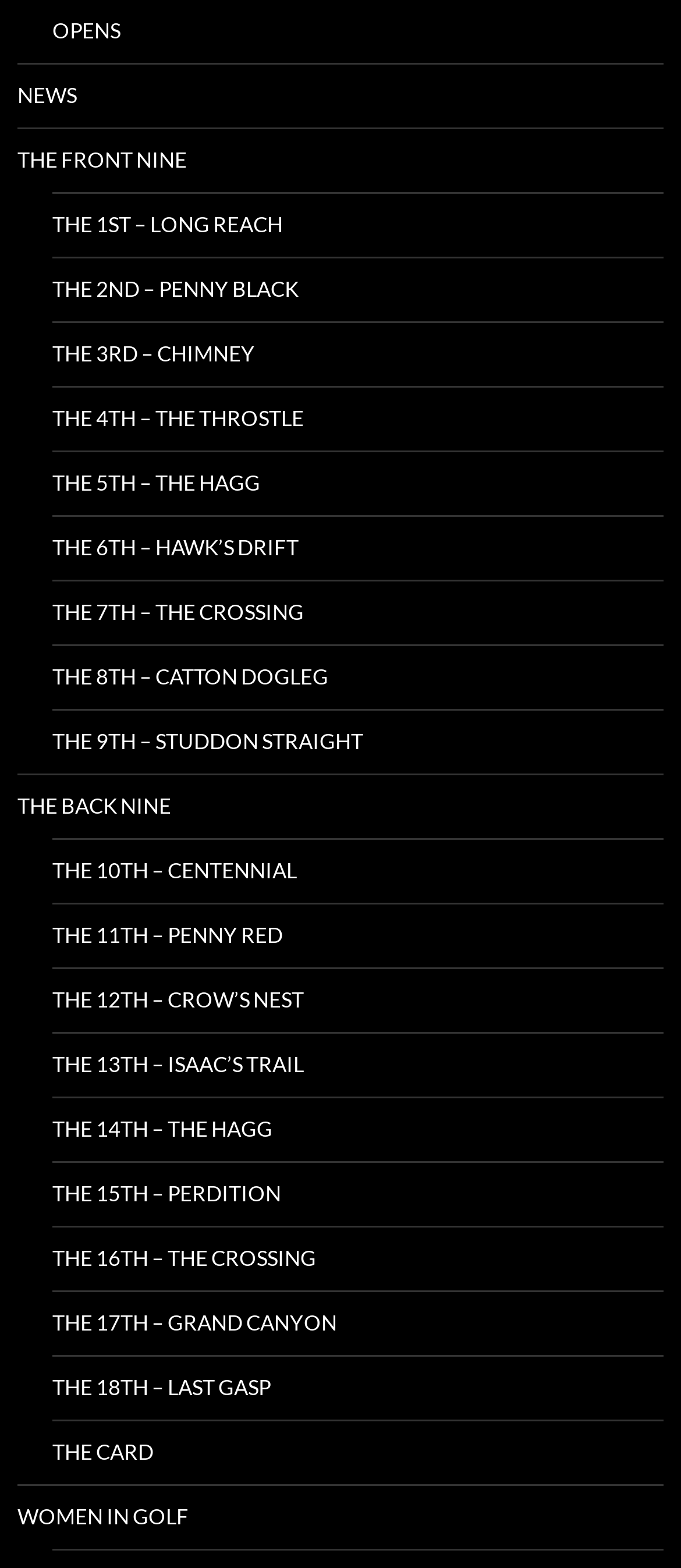What is the title of the second section? Based on the image, give a response in one word or a short phrase.

THE BACK NINE